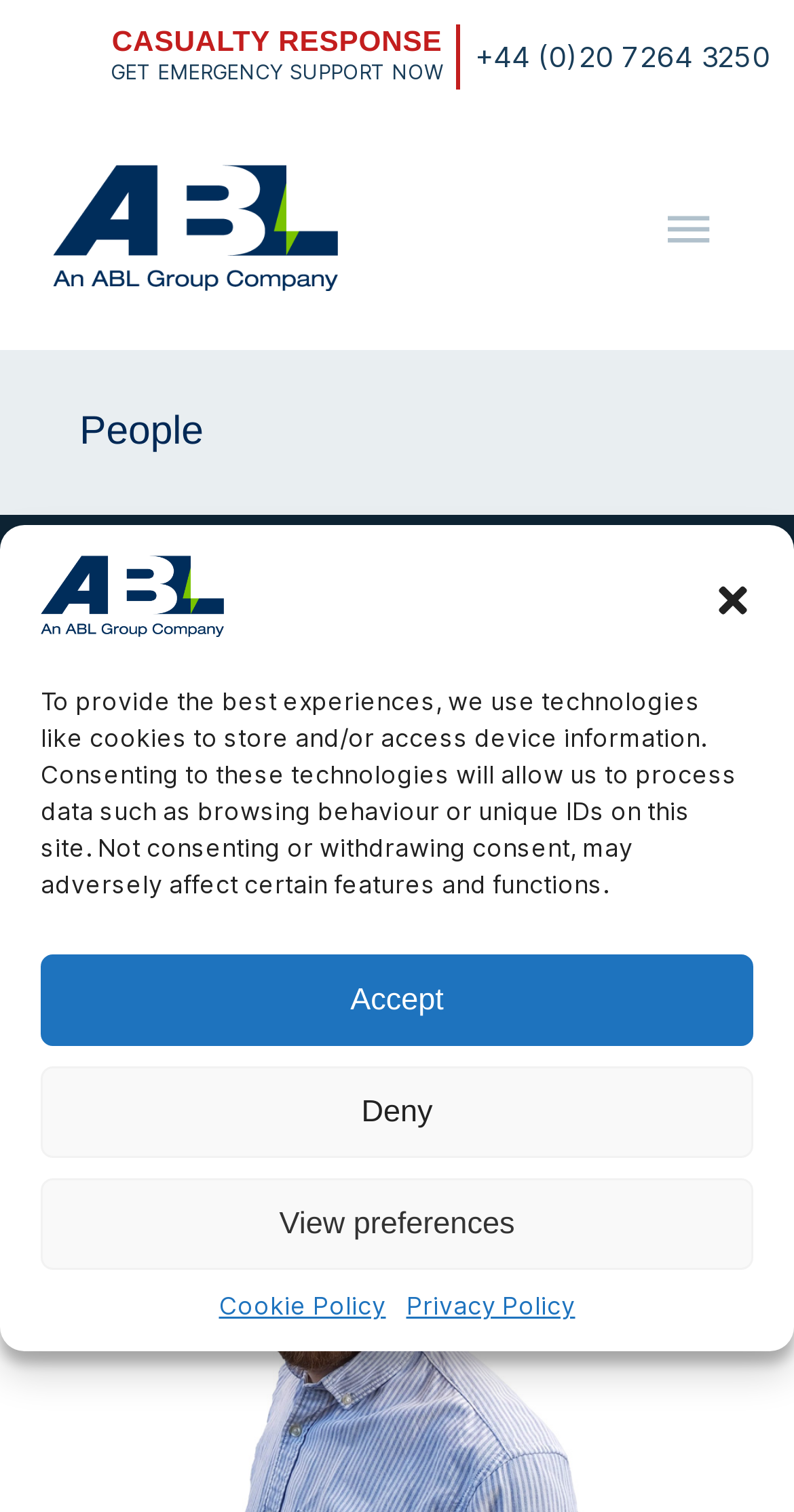Write a detailed summary of the webpage.

The webpage appears to be the profile page of James Rinkel, an Engineering Manager at ABL Group. At the top of the page, there is a dialog box for managing cookie consent, which takes up most of the screen. Within this dialog box, there is a link to ABL Group, an image of the ABL Group logo, and a button to close the dialog box. Below the logo, there is a paragraph of text explaining the use of cookies and technologies on the site, followed by three buttons: Accept, Deny, and View preferences. There are also two links to the Cookie Policy and Privacy Policy.

Below the dialog box, there is a phone number link "+44 (0)20 7264 3250" at the top right corner of the page. On the top left corner, there is a link to "CASUALTY RESPONSE GET EMERGENCY SUPPORT NOW" with a heading "CASUALTY RESPONSE" above it.

In the middle of the page, there are three links to ABL Group, with the first one having an image of the ABL Group logo. Below these links, there is a text "The Energy and Marine Consultants". To the right of these links, there is a button with an image of a hamburger menu, which controls the primary menu.

Below the button, there is a header section with a heading "People". On the left side of the page, there is a filter section with a text "Filter", two combo boxes, a text box for keywords, and a search button with the text "SEARCH".